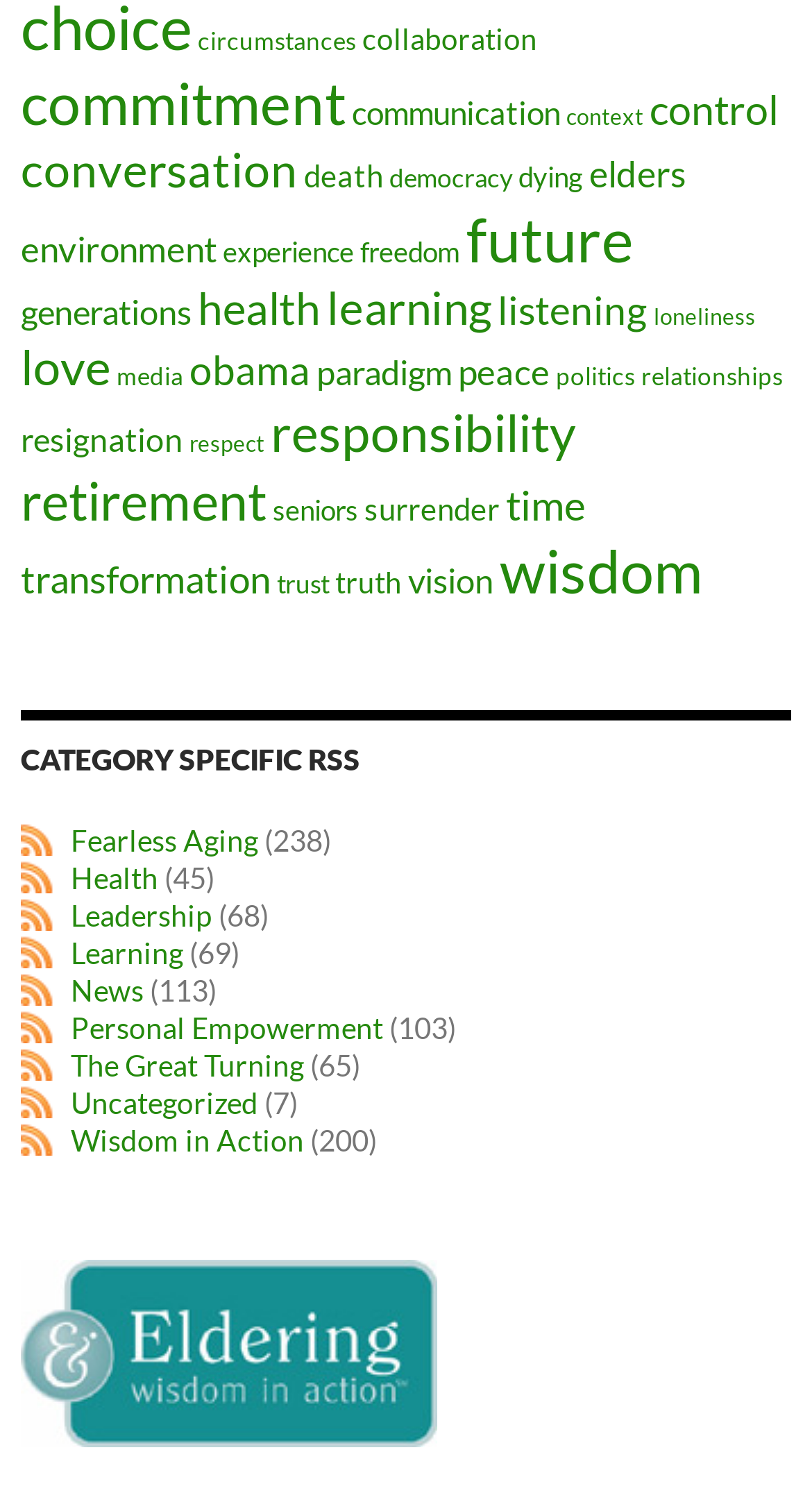Find the bounding box coordinates for the area that should be clicked to accomplish the instruction: "go to home page".

None